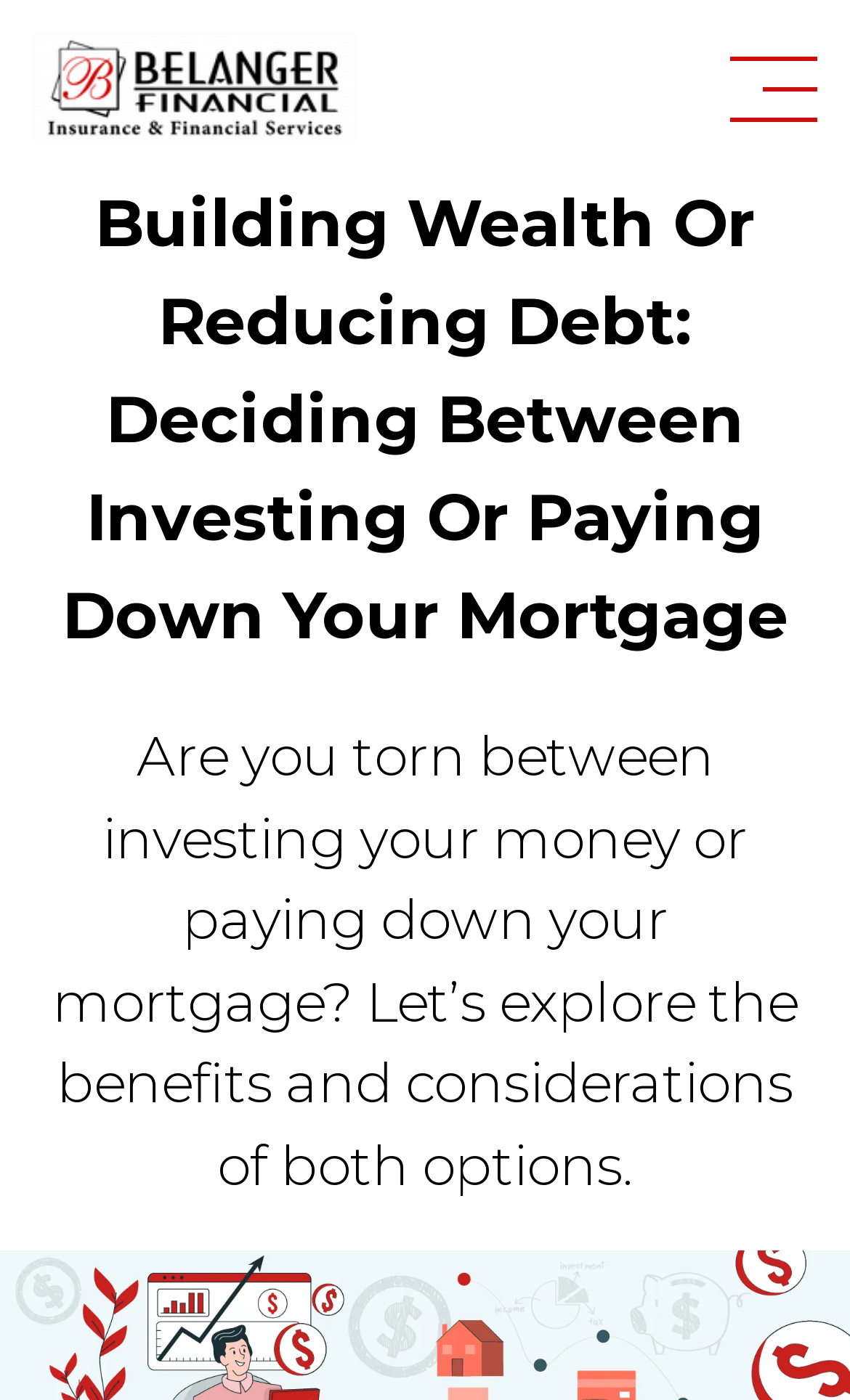Is there a menu on this webpage?
Using the image as a reference, give a one-word or short phrase answer.

Yes